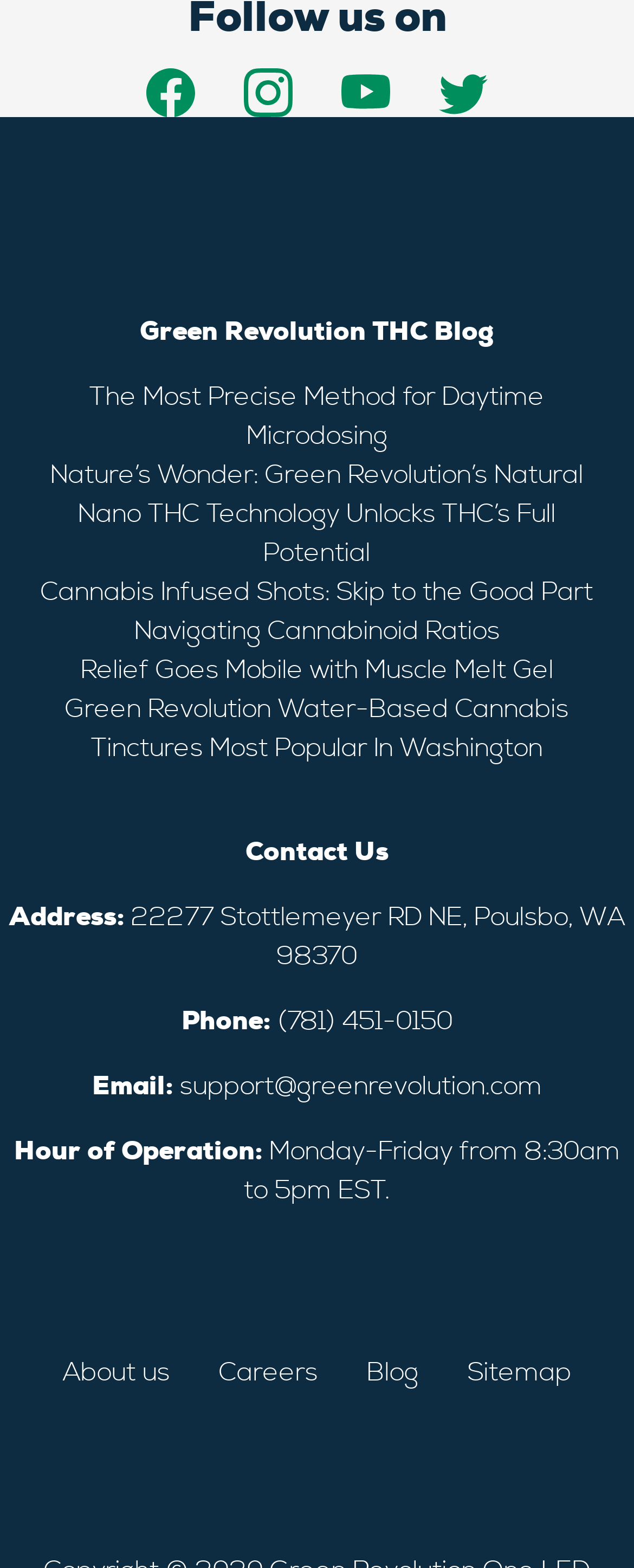Please find the bounding box coordinates for the clickable element needed to perform this instruction: "Learn more about the company".

[0.099, 0.865, 0.268, 0.886]